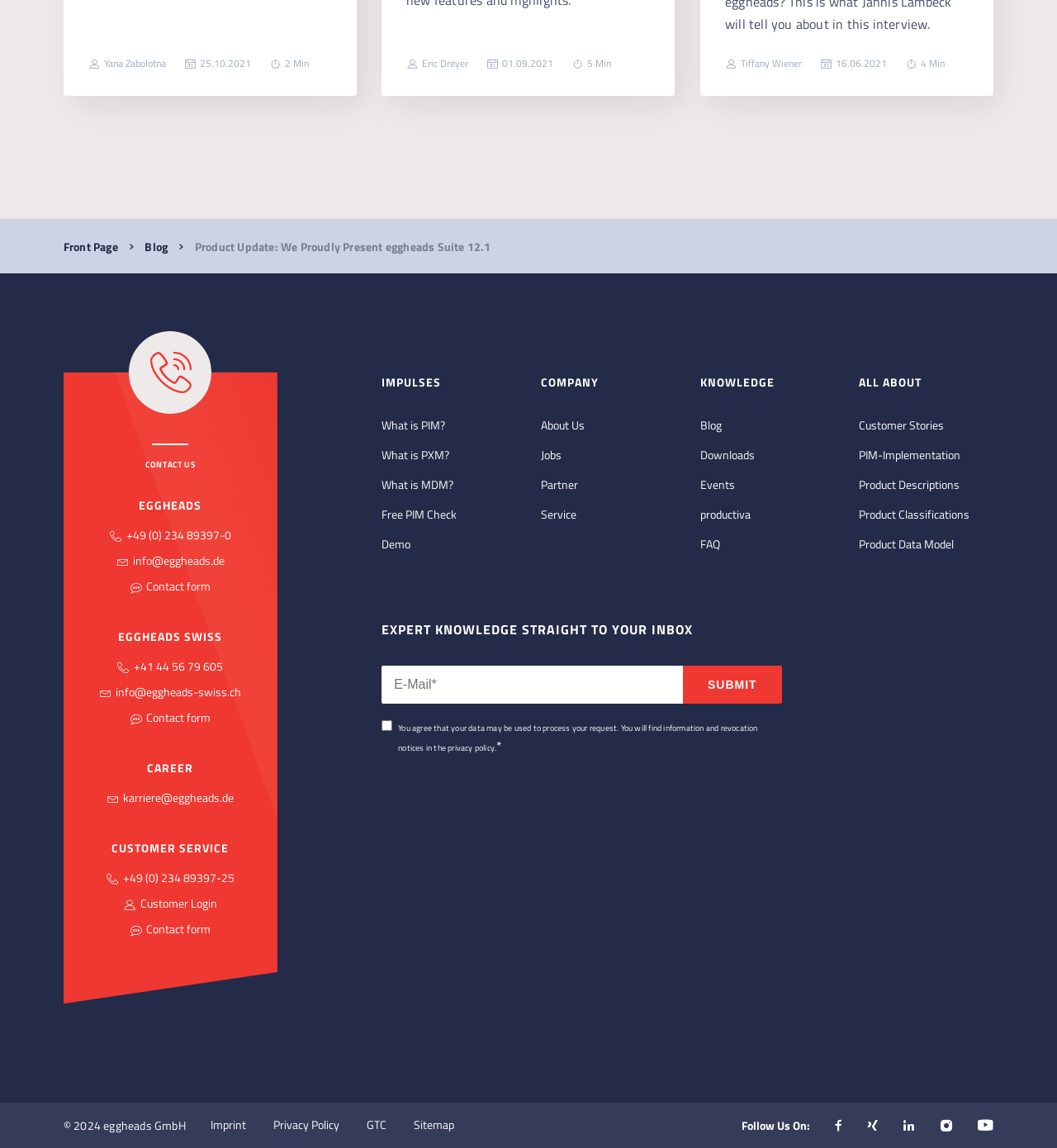What is the purpose of the form?
Can you provide an in-depth and detailed response to the question?

The form is used to receive expert knowledge, as indicated by the StaticText element 'EXPERT KNOWLEDGE STRAIGHT TO YOUR INBOX' at coordinates [0.361, 0.539, 0.656, 0.557] and the presence of a textbox and checkbox elements nearby.